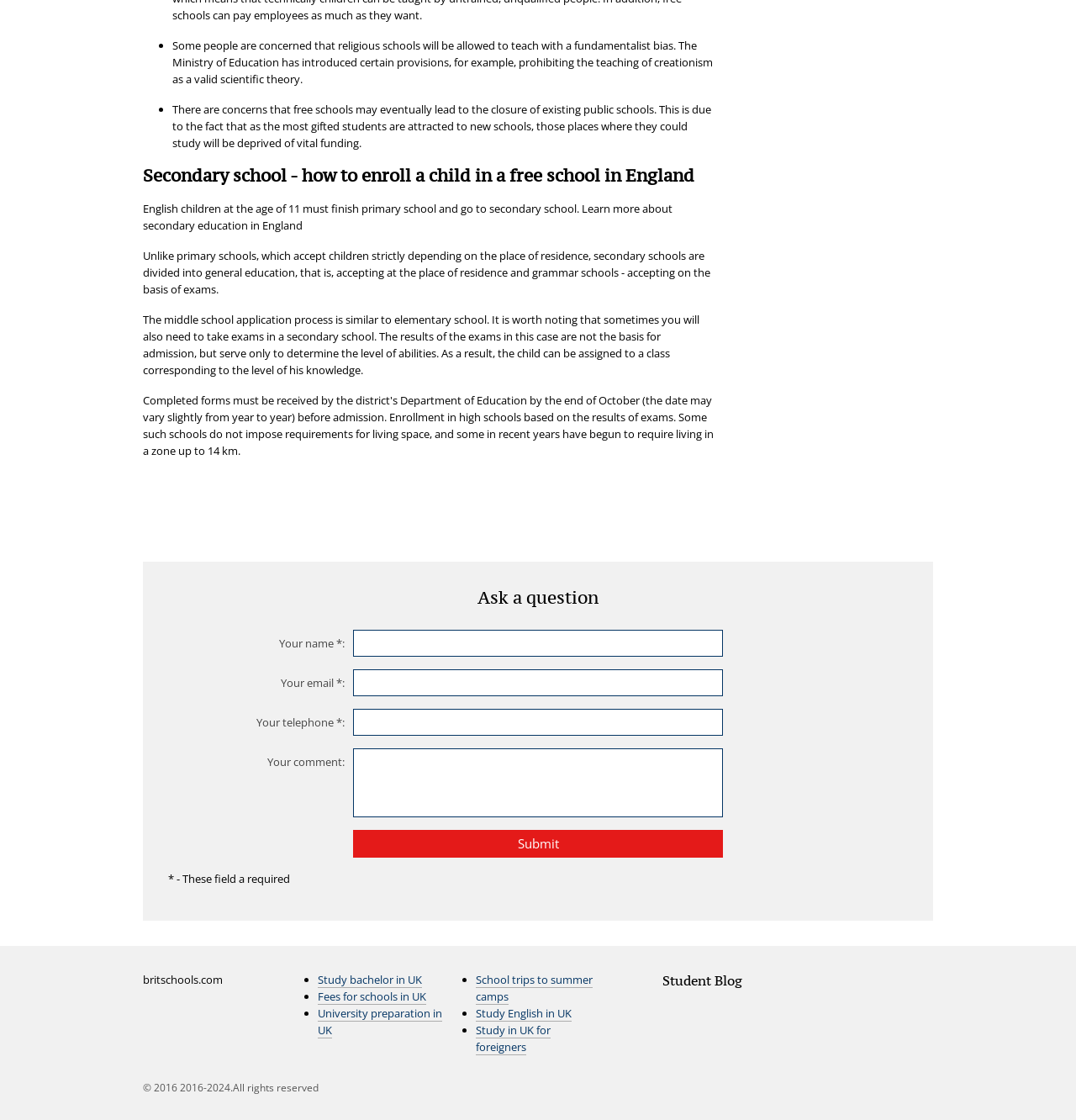What is the name of the website?
Please provide a comprehensive answer to the question based on the webpage screenshot.

The name of the website is britschools.com, which is stated in the StaticText element at the bottom of the webpage.